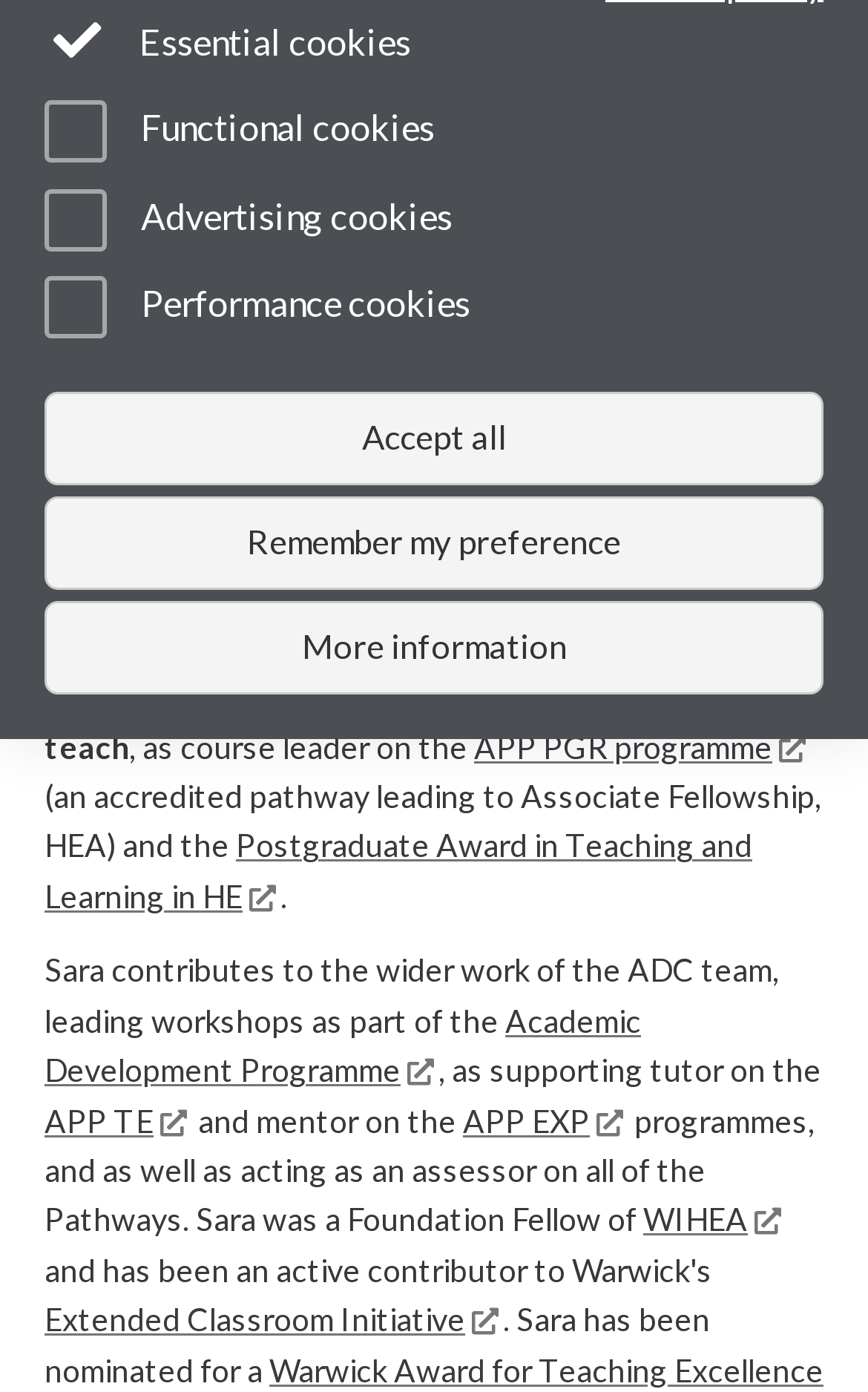Provide the bounding box coordinates of the HTML element described as: "More information". The bounding box coordinates should be four float numbers between 0 and 1, i.e., [left, top, right, bottom].

[0.051, 0.432, 0.949, 0.499]